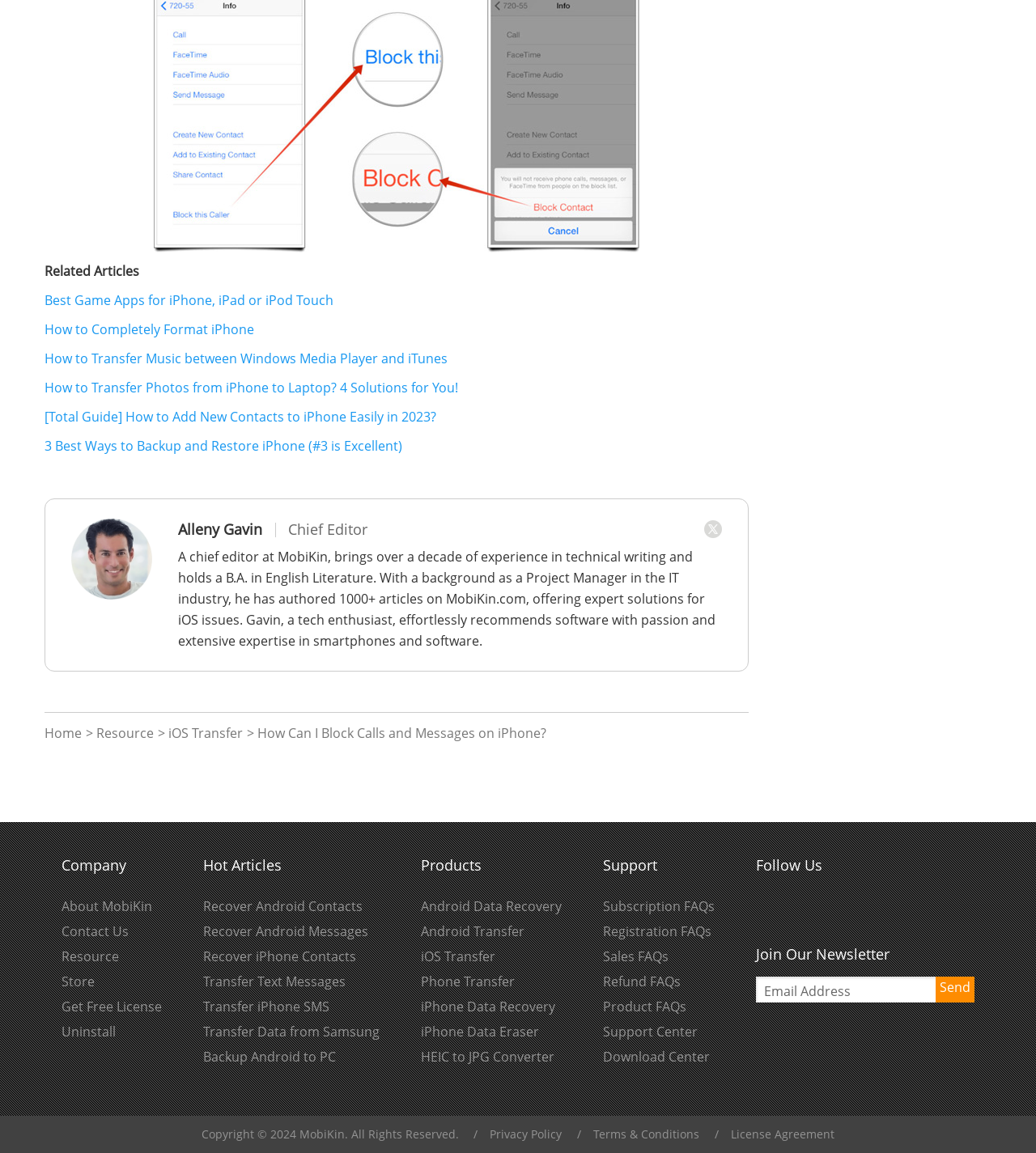Determine the bounding box coordinates of the clickable element to achieve the following action: 'Read the 'Company' information'. Provide the coordinates as four float values between 0 and 1, formatted as [left, top, right, bottom].

[0.059, 0.741, 0.156, 0.759]